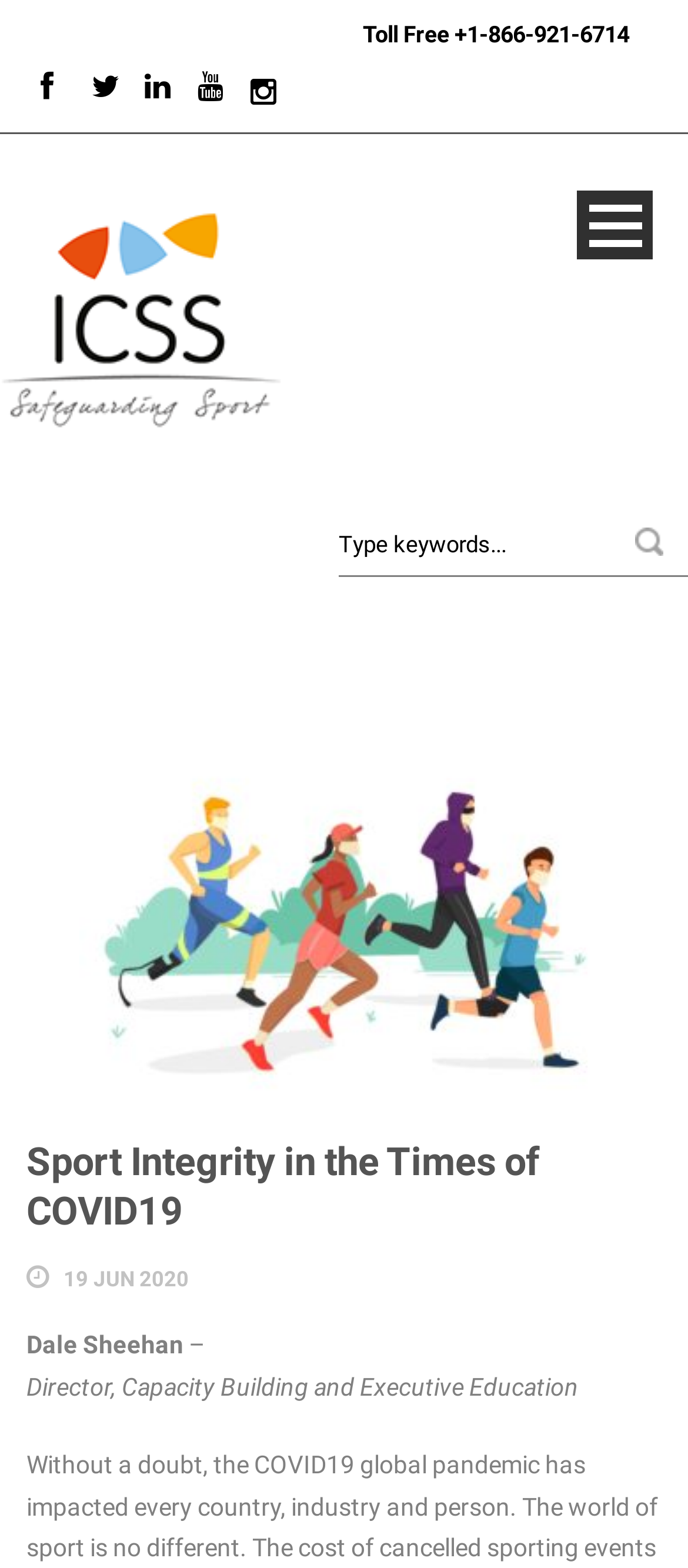Extract the bounding box coordinates of the UI element described by: "What We Do". The coordinates should include four float numbers ranging from 0 to 1, e.g., [left, top, right, bottom].

[0.038, 0.223, 0.731, 0.28]